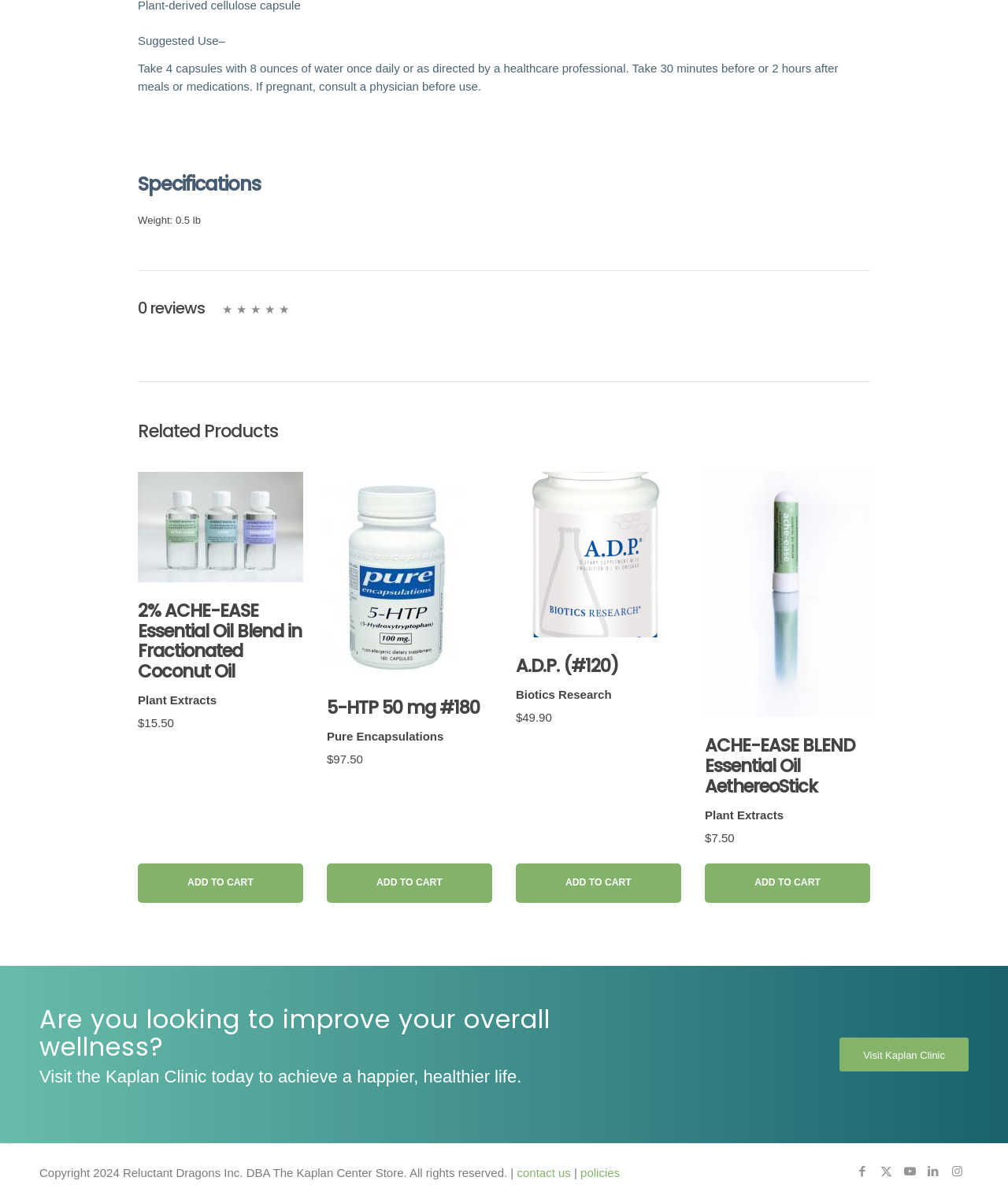Identify the bounding box coordinates for the UI element described as follows: "install flashing". Ensure the coordinates are four float numbers between 0 and 1, formatted as [left, top, right, bottom].

None